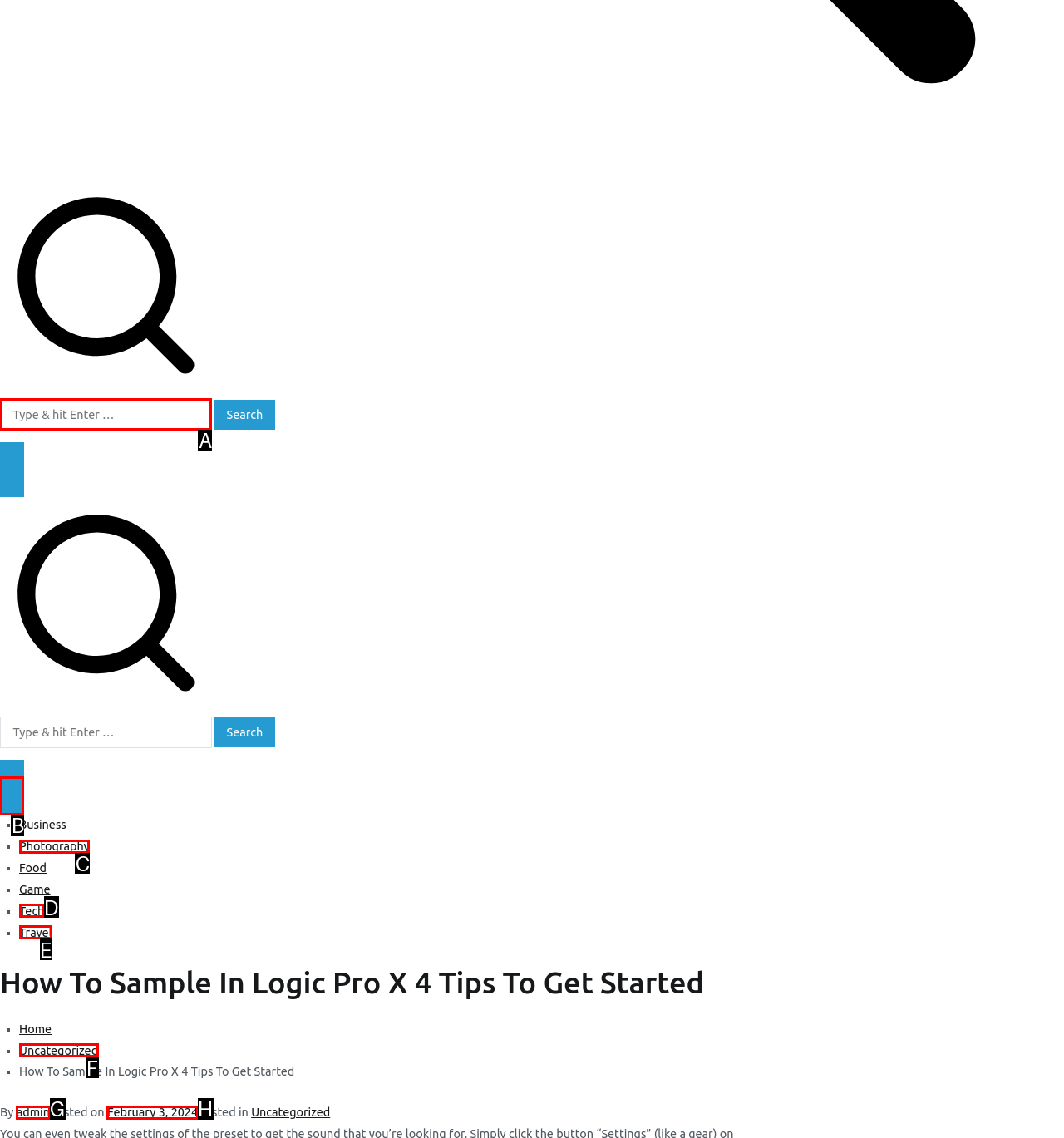Decide which letter you need to select to fulfill the task: Search for something
Answer with the letter that matches the correct option directly.

A